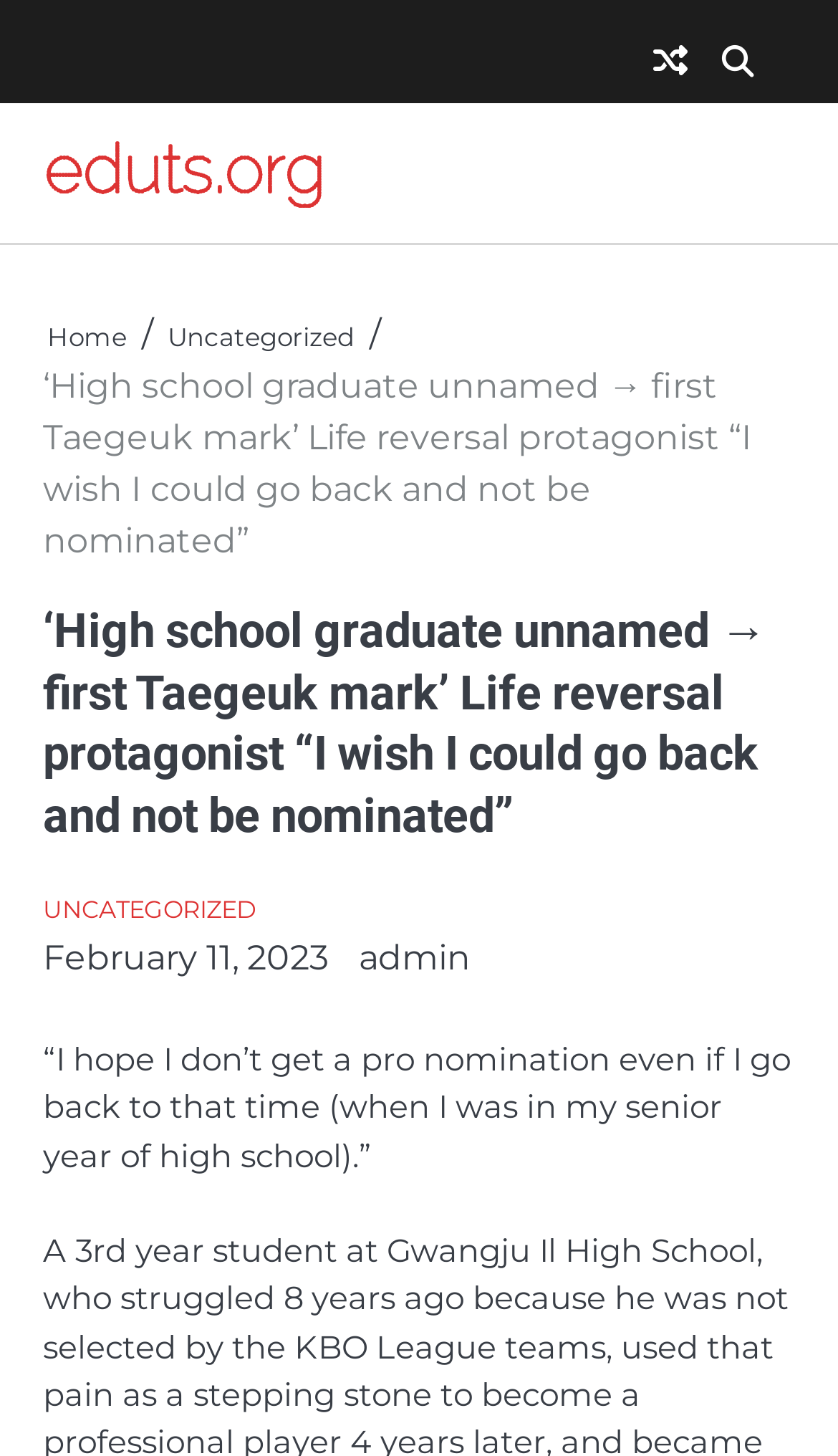Please provide a brief answer to the question using only one word or phrase: 
What type of website is this?

Blog